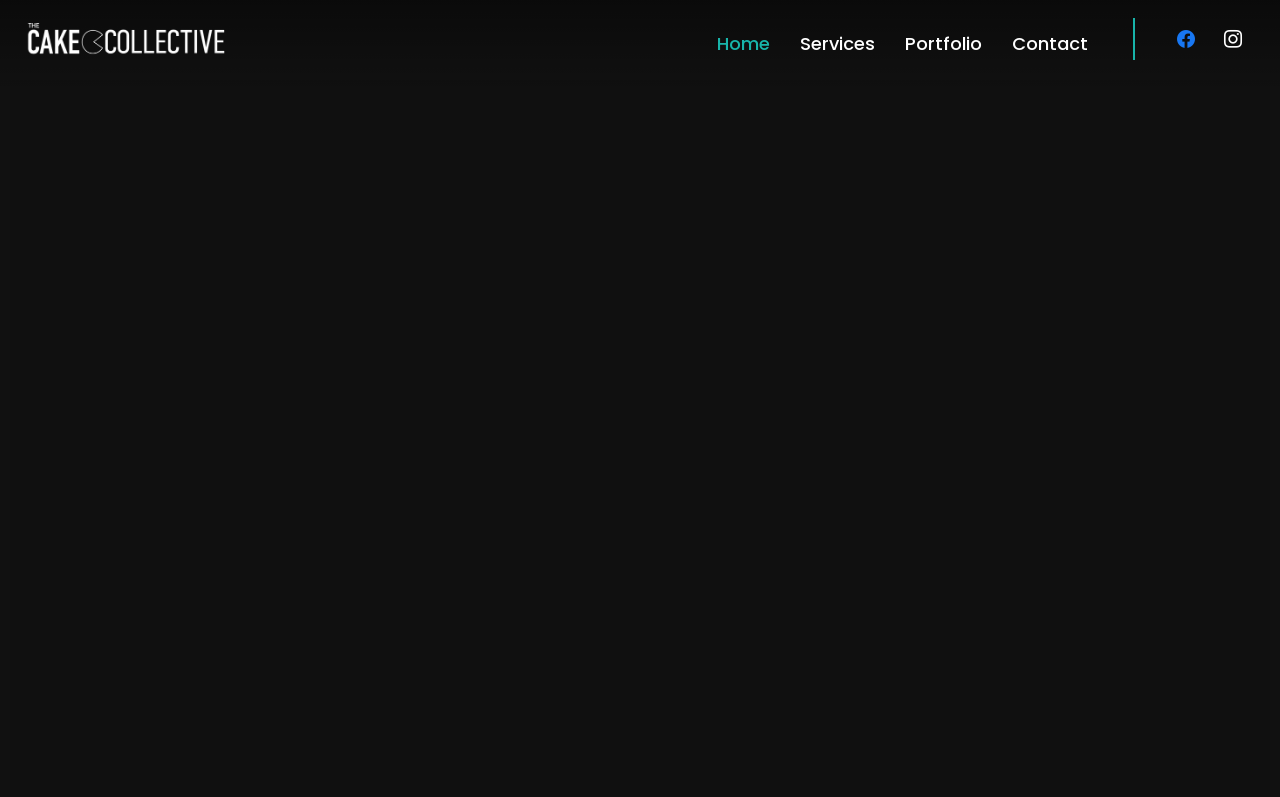Refer to the element description Services and identify the corresponding bounding box in the screenshot. Format the coordinates as (top-left x, top-left y, bottom-right x, bottom-right y) with values in the range of 0 to 1.

[0.625, 0.029, 0.684, 0.081]